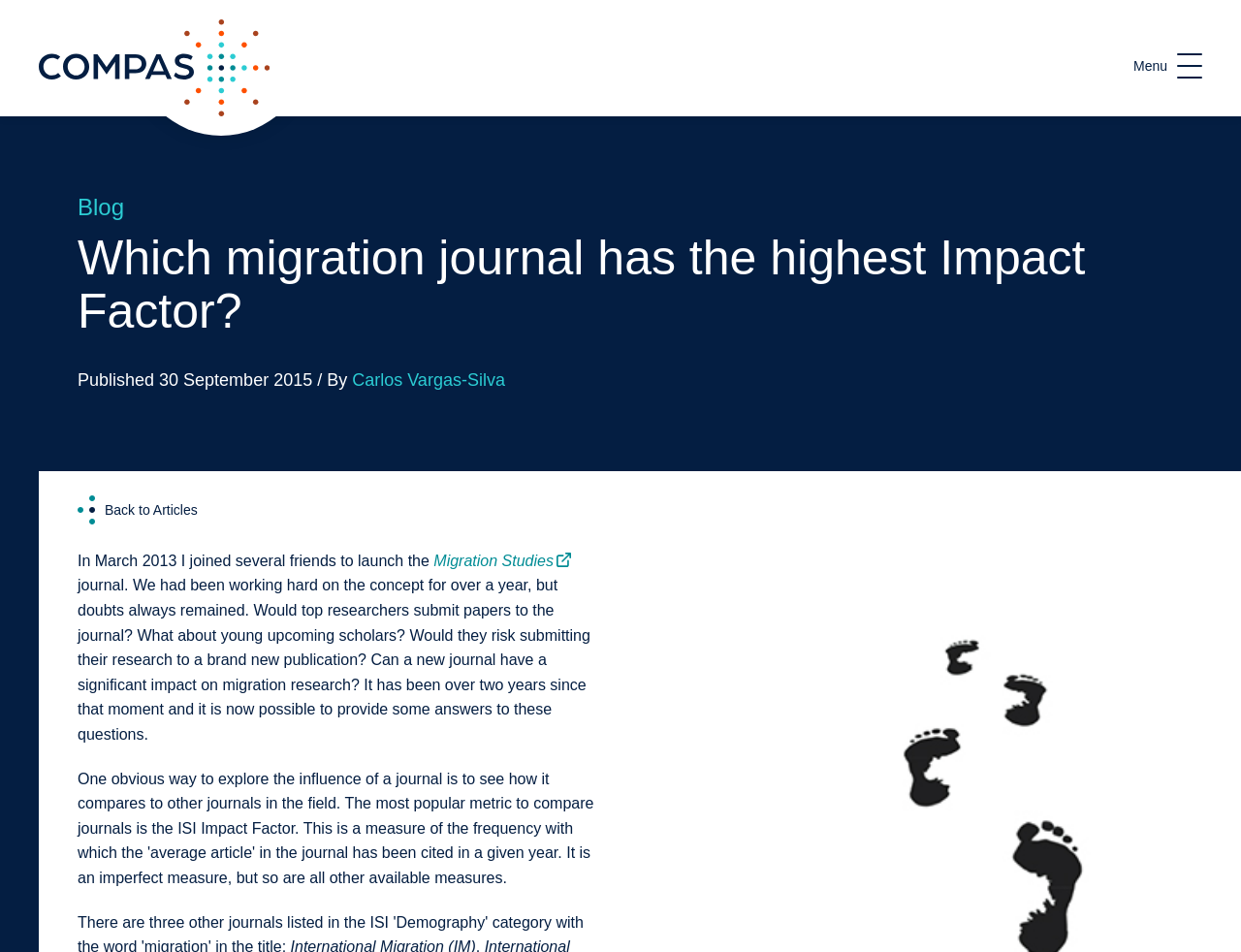Answer the question using only a single word or phrase: 
What is the name of the webpage?

Which migration journal has the highest Impact Factor?